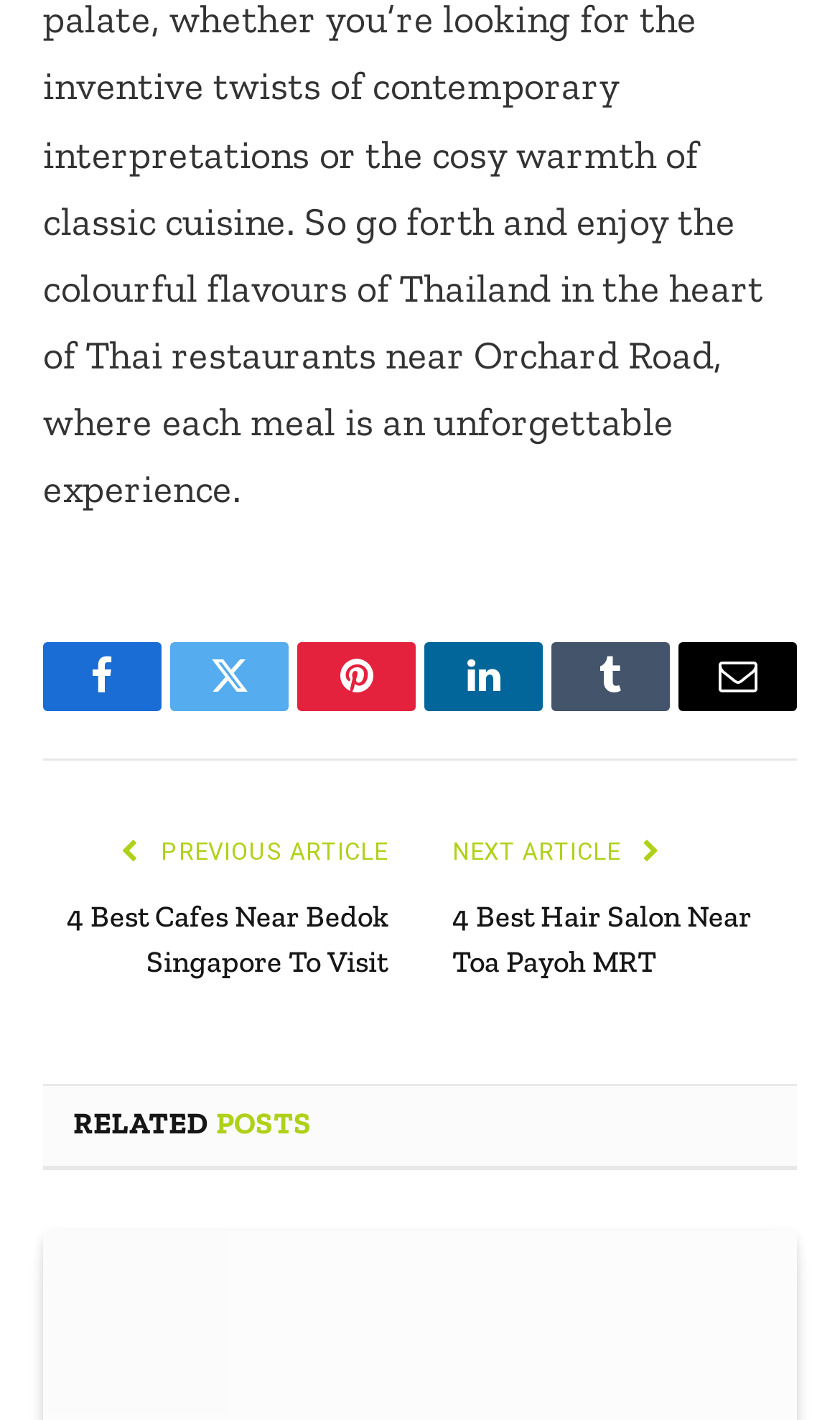Identify the bounding box coordinates of the area you need to click to perform the following instruction: "Visit the 4 Best Cafes Near Bedok Singapore To Visit".

[0.079, 0.632, 0.462, 0.69]